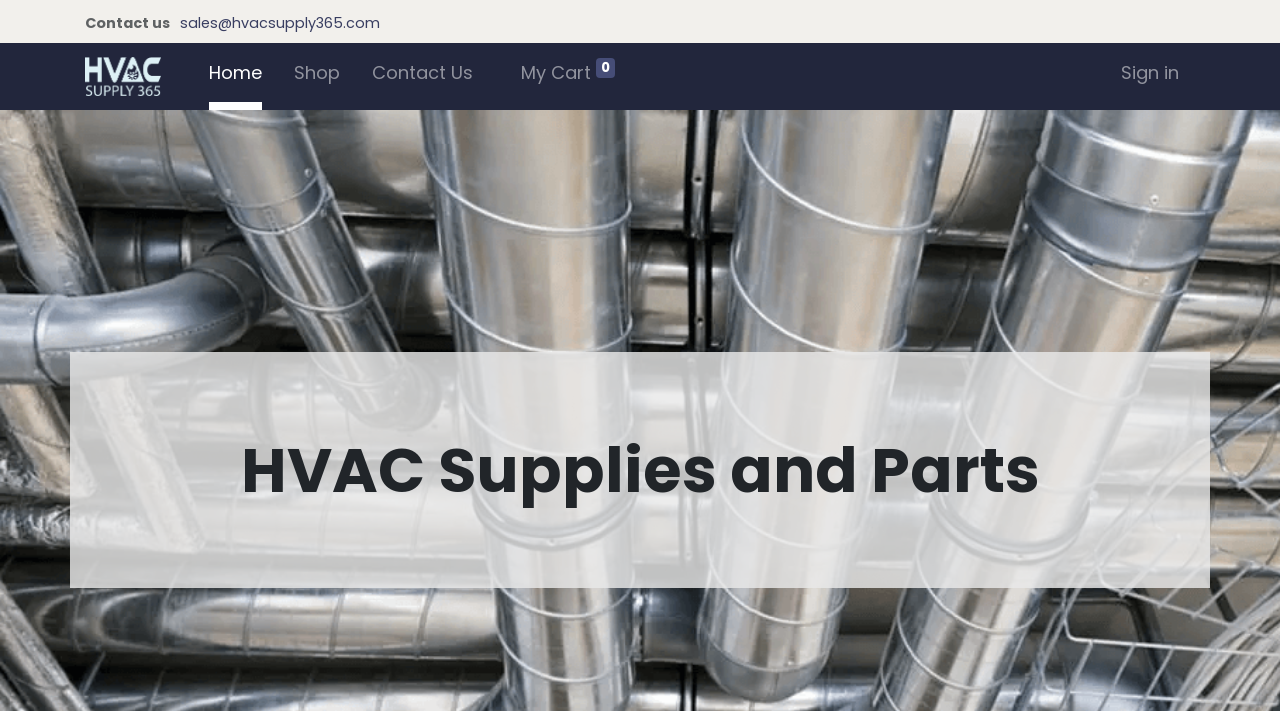Please specify the bounding box coordinates of the area that should be clicked to accomplish the following instruction: "Browse HVAC supplies and parts". The coordinates should consist of four float numbers between 0 and 1, i.e., [left, top, right, bottom].

[0.066, 0.61, 0.934, 0.715]